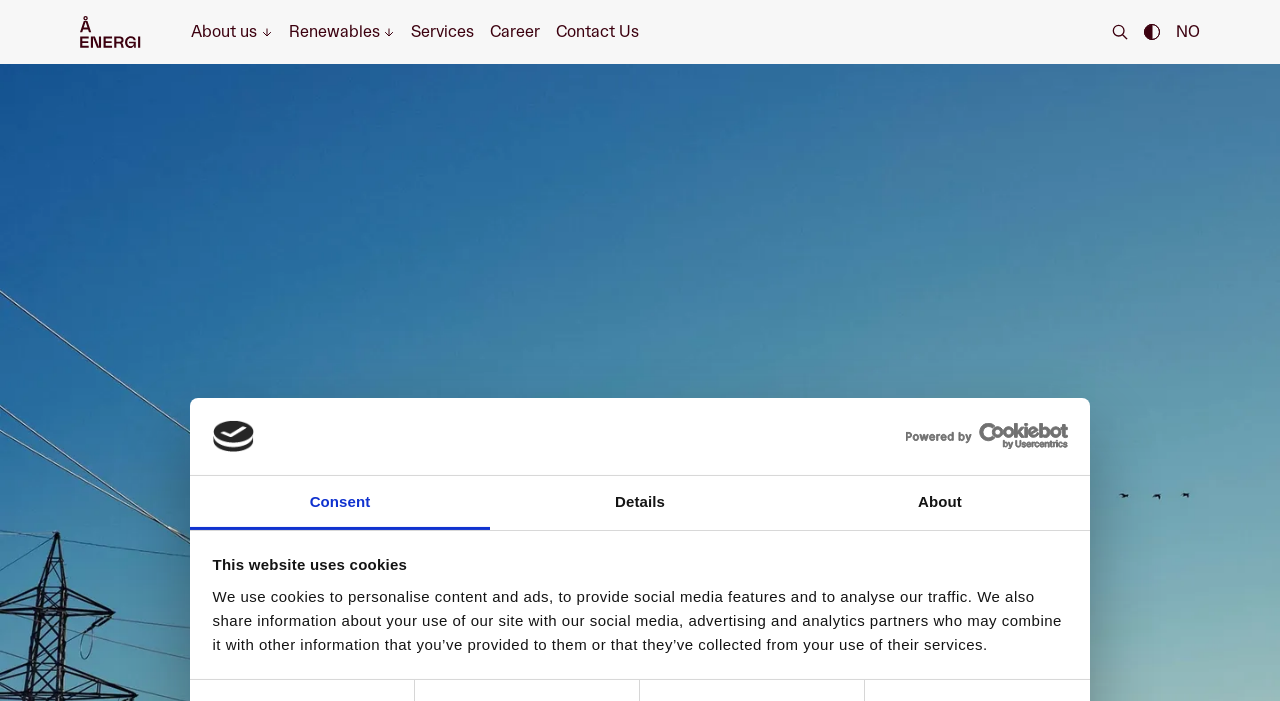For the following element description, predict the bounding box coordinates in the format (top-left x, top-left y, bottom-right x, bottom-right y). All values should be floating point numbers between 0 and 1. Description: RenewablesHydroelectric PowerSolar powerOffshore windBatteryHydrogen

[0.225, 0.029, 0.309, 0.062]